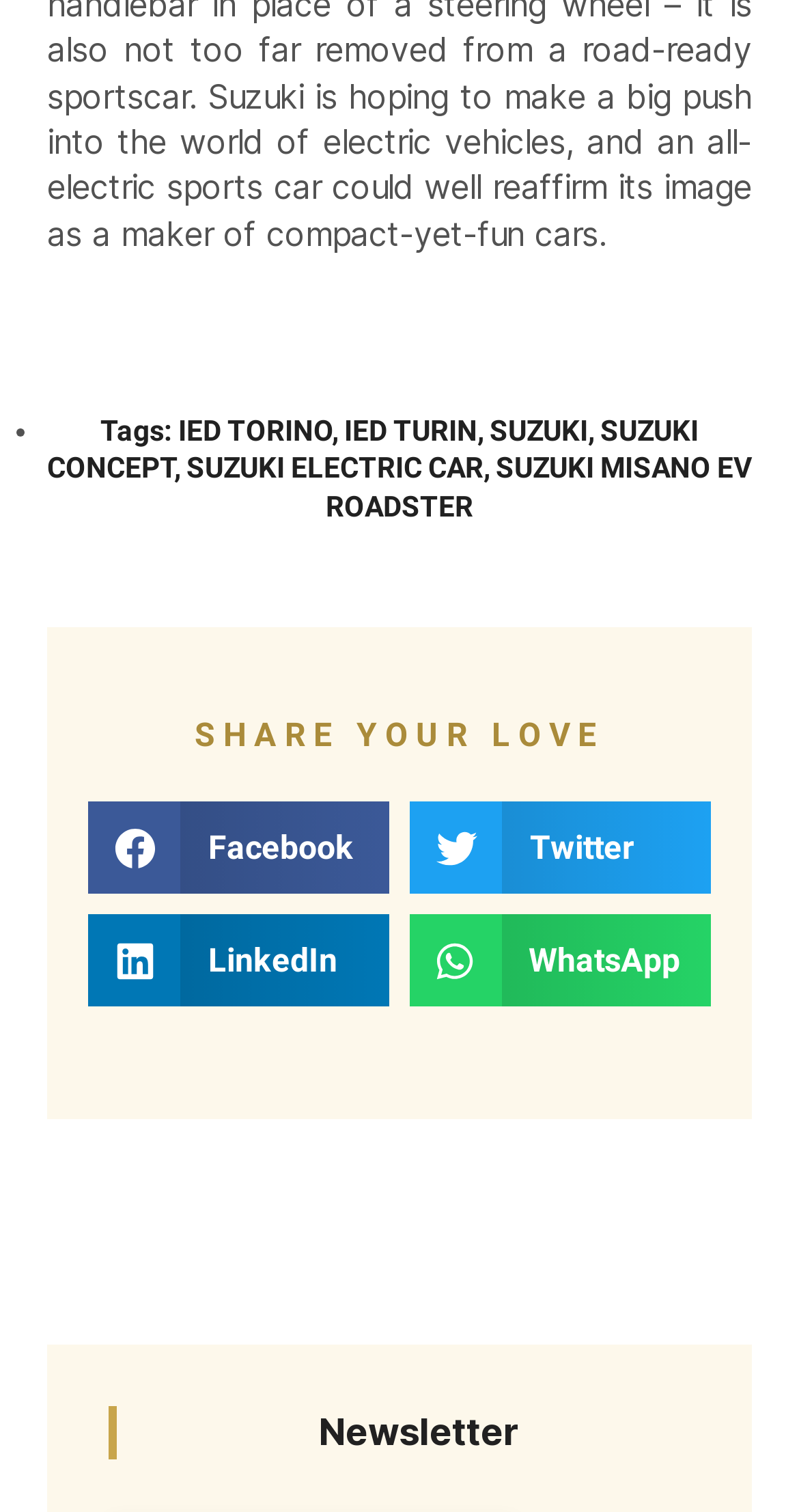Give a one-word or short phrase answer to this question: 
What is the first link in the tags section?

IED TORINO